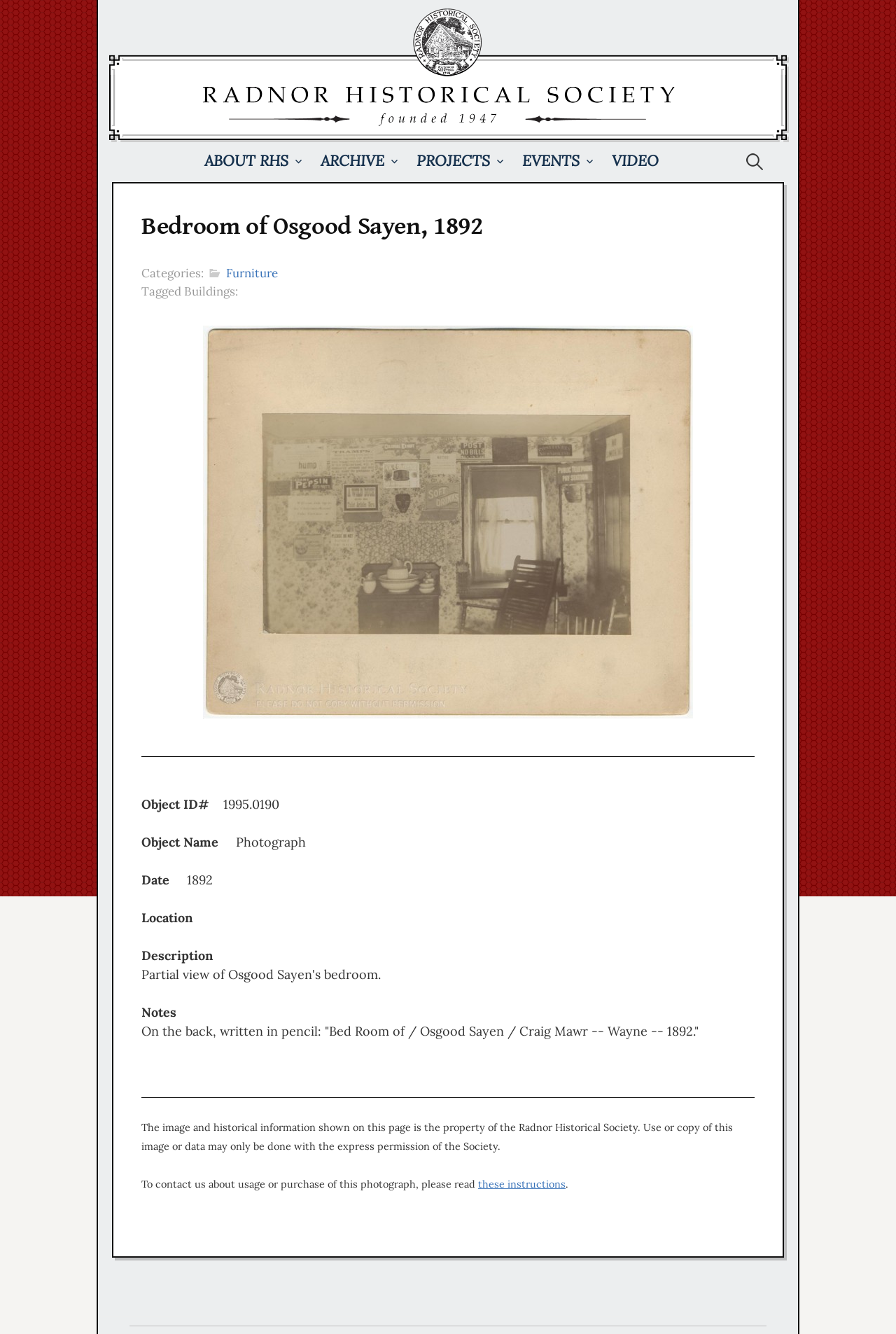What is the purpose of the 'Search for:' box?
We need a detailed and exhaustive answer to the question. Please elaborate.

The 'Search for:' box is likely used to search the archive of the Radnor Historical Society, allowing users to find specific photographs or information within the archive.